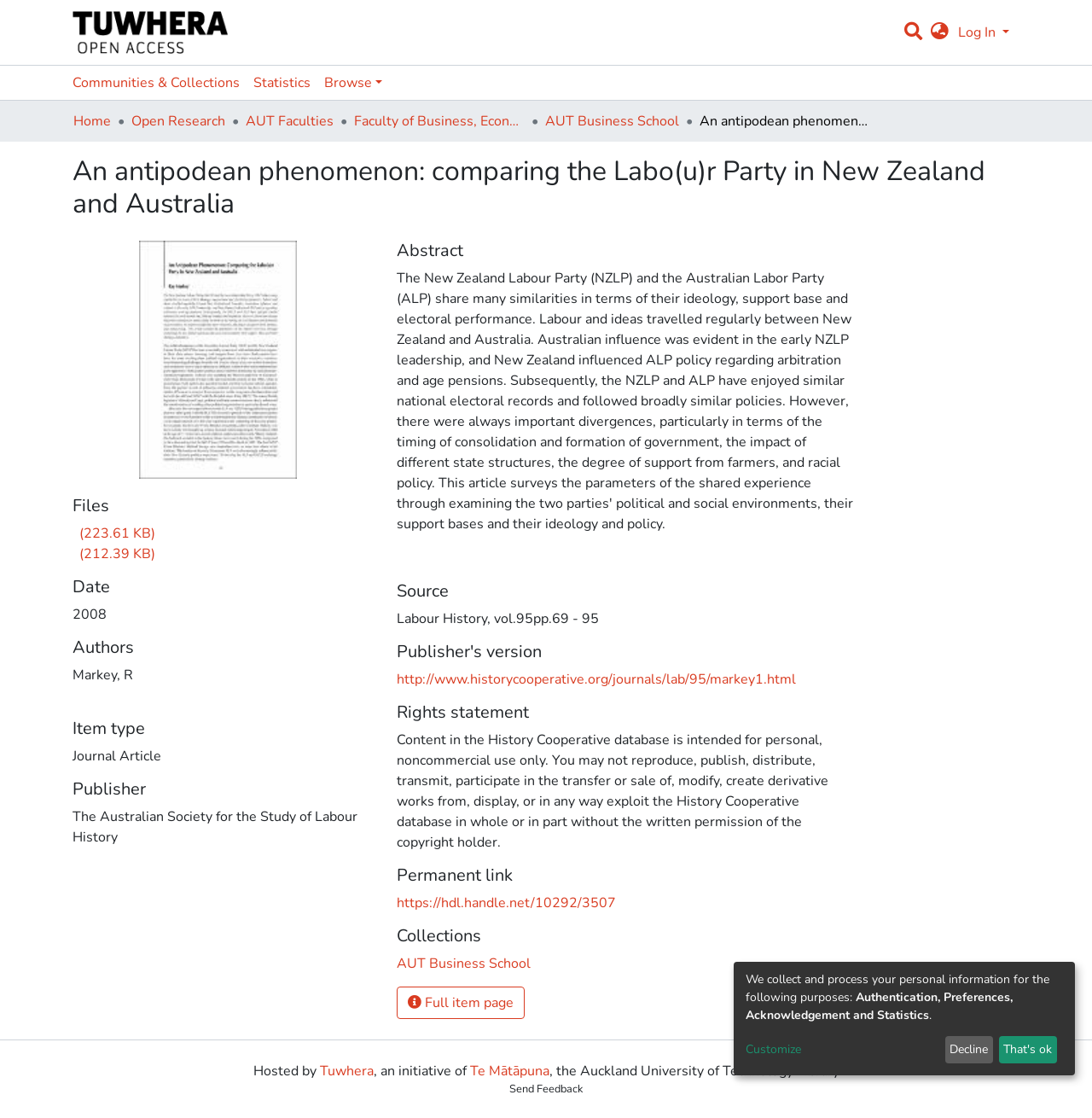Can you specify the bounding box coordinates of the area that needs to be clicked to fulfill the following instruction: "View full item page"?

[0.363, 0.882, 0.48, 0.911]